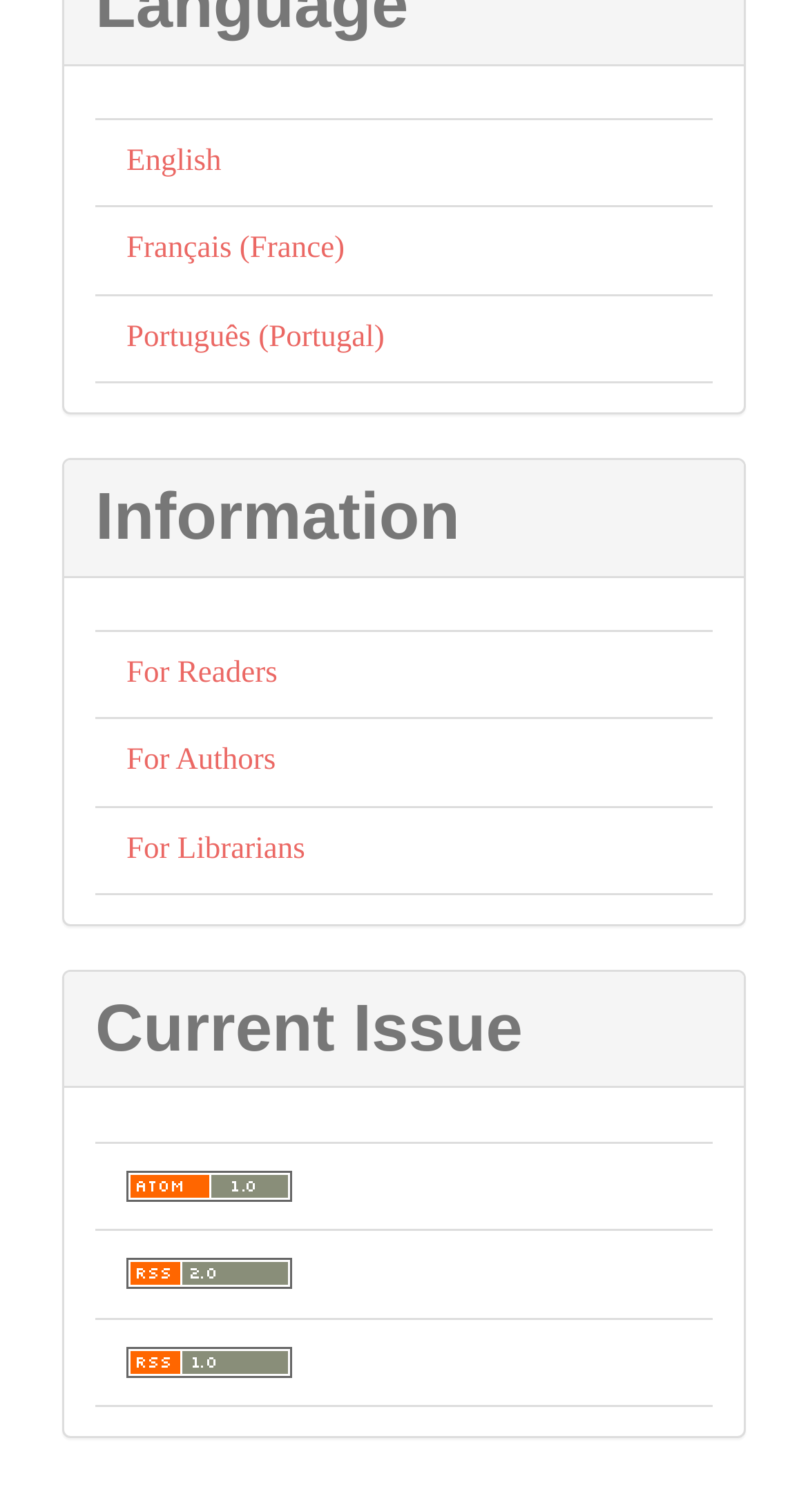What is the title of the second section?
Analyze the image and deliver a detailed answer to the question.

The second section on the webpage is titled 'Current Issue', which is indicated by a heading element with the text 'Current Issue'.